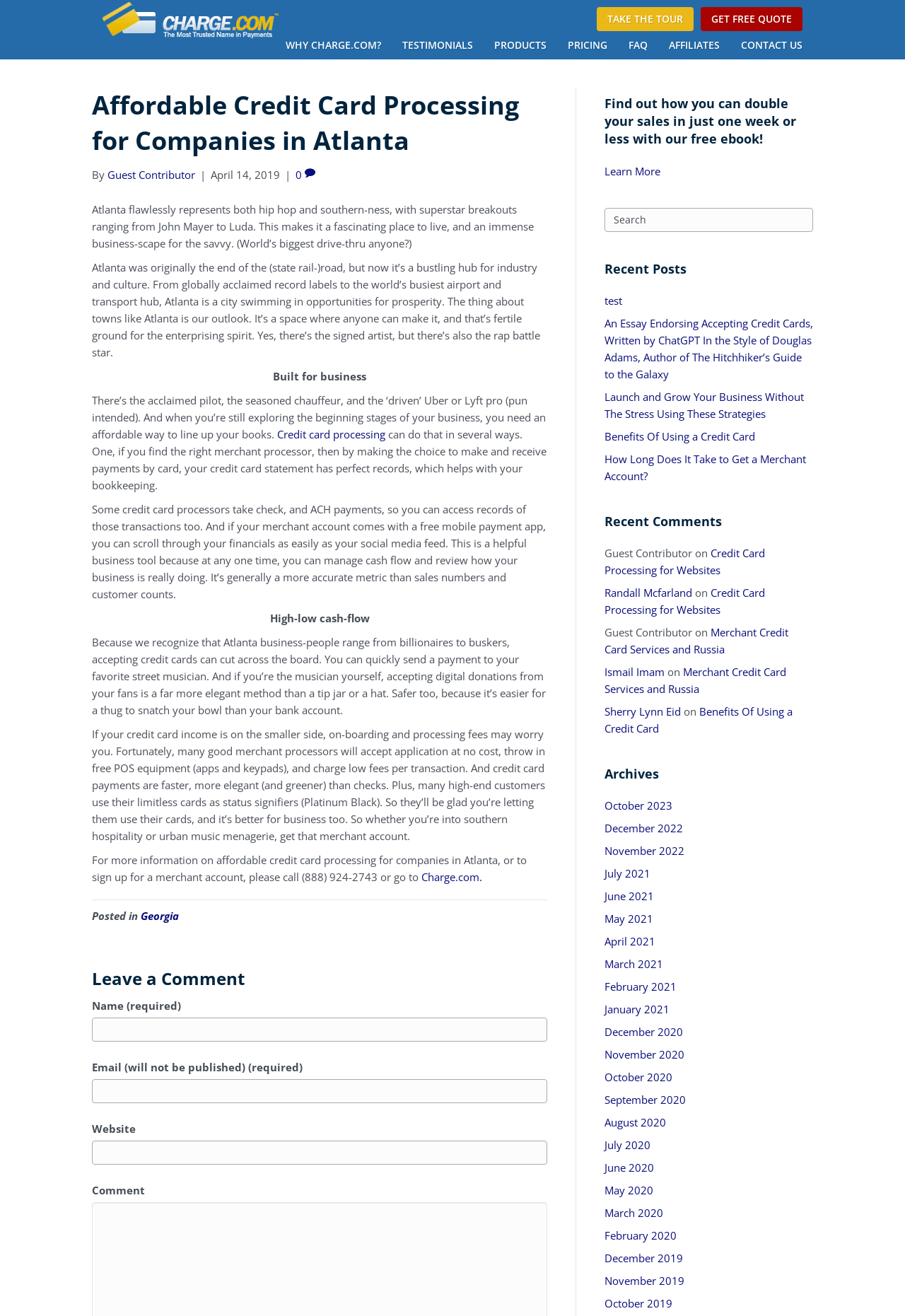Detail the webpage's structure and highlights in your description.

This webpage is about affordable credit card processing for companies in Atlanta, provided by Charge.com. At the top, there is a logo of Charge.com, accompanied by a link to "TAKE THE TOUR" and "GET FREE QUOTE". Below this, there are several links to different sections of the website, including "WHY CHARGE.COM?", "TESTIMONIALS", "PRODUCTS", "PRICING", "FAQ", "AFFILIATES", and "CONTACT US".

The main content of the webpage is an article titled "Affordable Credit Card Processing for Companies in Atlanta". The article discusses the importance of credit card processing for businesses in Atlanta, highlighting the city's unique blend of hip-hop and southern culture. It explains how credit card processing can help businesses manage their finances, including cash flow and bookkeeping. The article also mentions the benefits of using credit cards, such as faster and more elegant transactions, and the ability to accept digital donations.

Throughout the article, there are several links to related topics, including "Credit card processing" and "Merchant Credit Card Services and Russia". At the bottom of the article, there is a call to action to sign up for a merchant account or learn more about affordable credit card processing.

On the right-hand side of the webpage, there are several complementary sections, including a search bar, a section for recent posts, and a section for recent comments. The recent posts section lists several article titles, including "test", "An Essay Endorsing Accepting Credit Cards", and "Benefits Of Using a Credit Card". The recent comments section lists several comments from users, including "Guest Contributor" and "Randall Mcfarland". There is also an archives section that lists several months, including October 2023, December 2022, and July 2021.